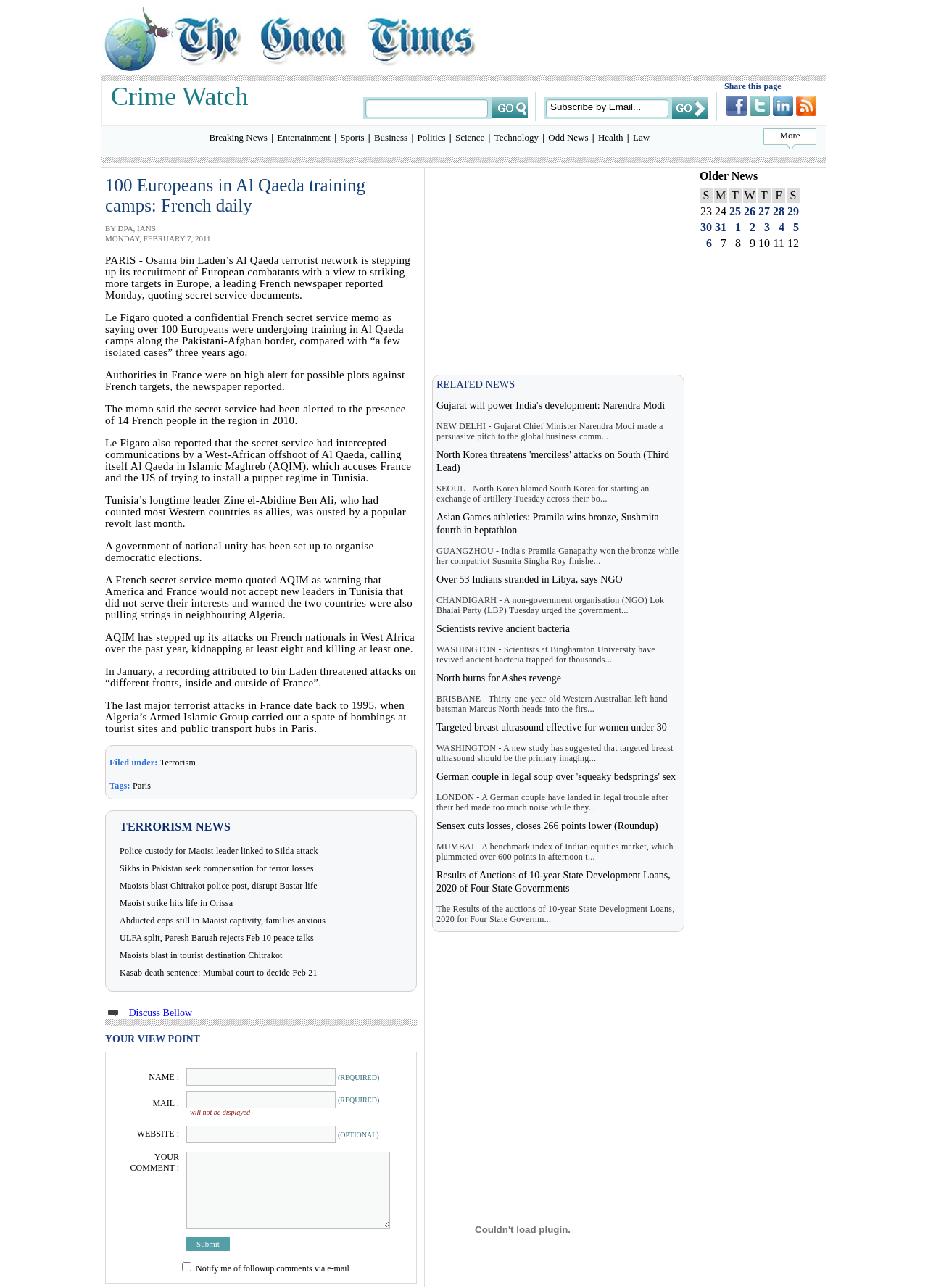Can you find the bounding box coordinates for the element that needs to be clicked to execute this instruction: "Enter your name"? The coordinates should be given as four float numbers between 0 and 1, i.e., [left, top, right, bottom].

[0.201, 0.829, 0.362, 0.843]